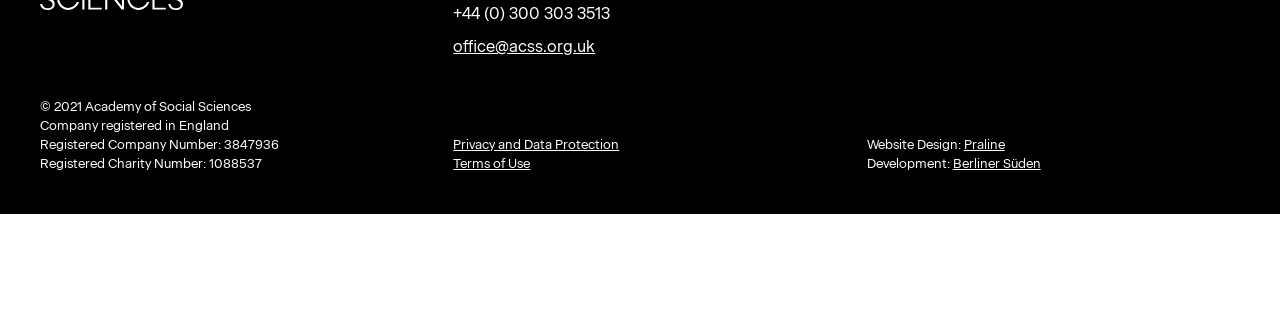What is the email address of the Academy of Social Sciences?
Answer the question with as much detail as you can, using the image as a reference.

The email address can be found at the top of the webpage, in the middle section, as a link element, below the phone number.